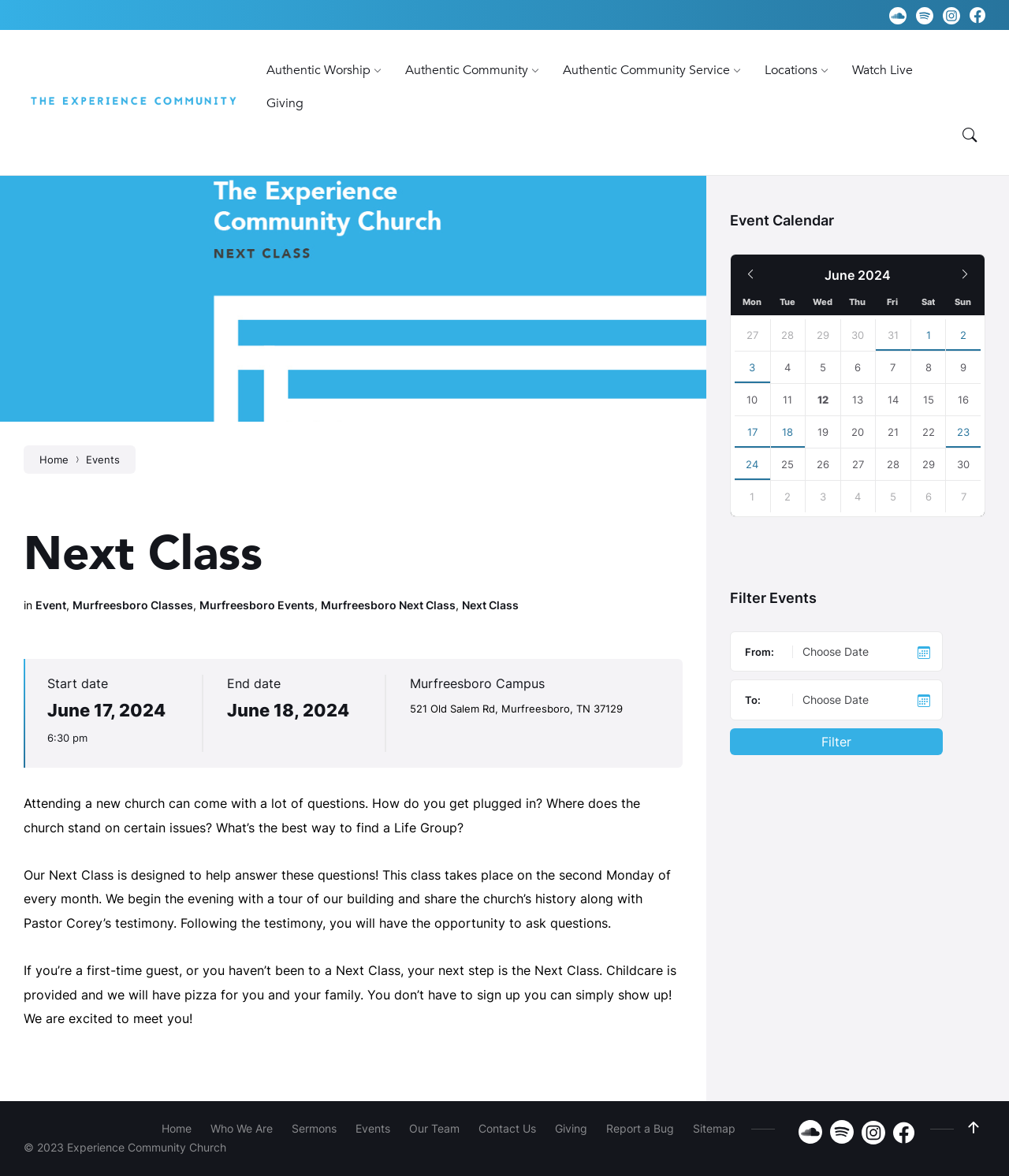Indicate the bounding box coordinates of the element that must be clicked to execute the instruction: "Click on the 'June 17, 2024' event". The coordinates should be given as four float numbers between 0 and 1, i.e., [left, top, right, bottom].

[0.728, 0.353, 0.763, 0.38]